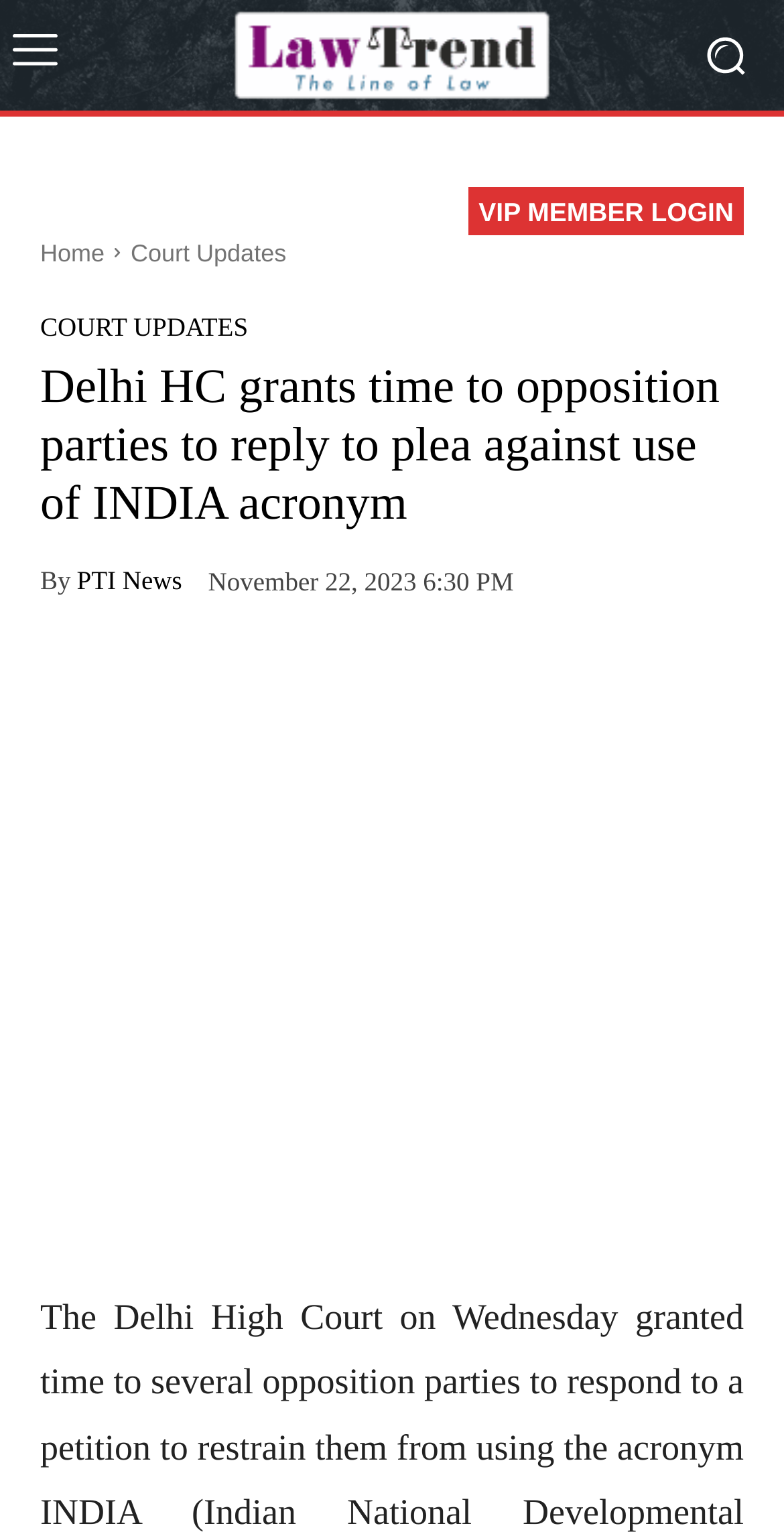Please identify the bounding box coordinates of where to click in order to follow the instruction: "Go to the Home page".

[0.051, 0.156, 0.133, 0.175]